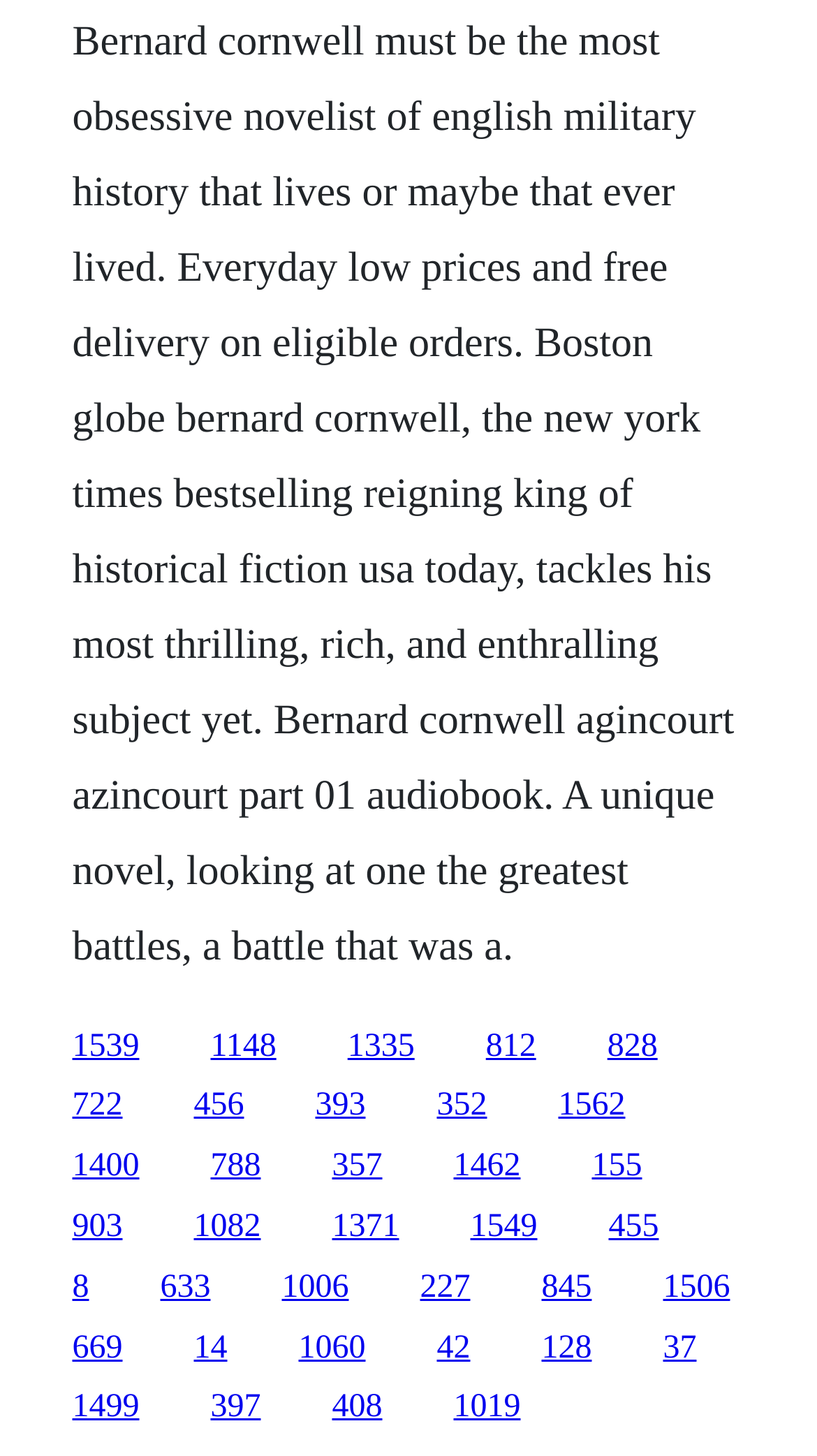Provide the bounding box coordinates for the specified HTML element described in this description: "1019". The coordinates should be four float numbers ranging from 0 to 1, in the format [left, top, right, bottom].

[0.555, 0.954, 0.637, 0.979]